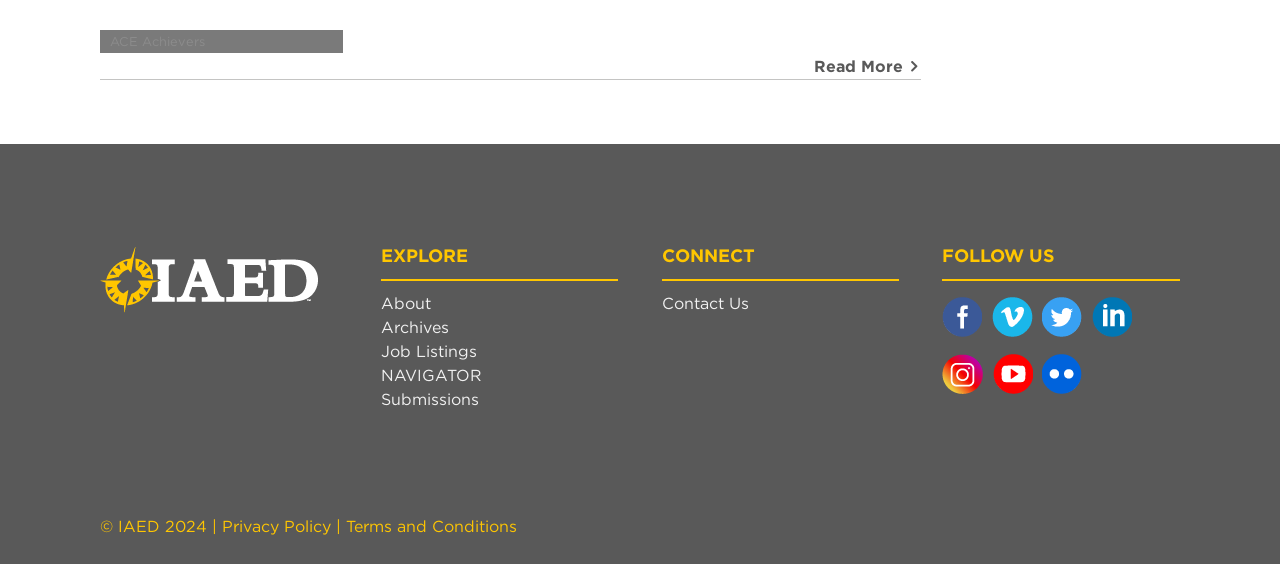Could you please study the image and provide a detailed answer to the question:
What is the name of the achievement program?

The name of the achievement program can be found in the top-center of the webpage, where the figcaption 'ACE Achievers' is present. This text is associated with a 'Read More' link, indicating that ACE Achievers is a program or achievement related to the organization.